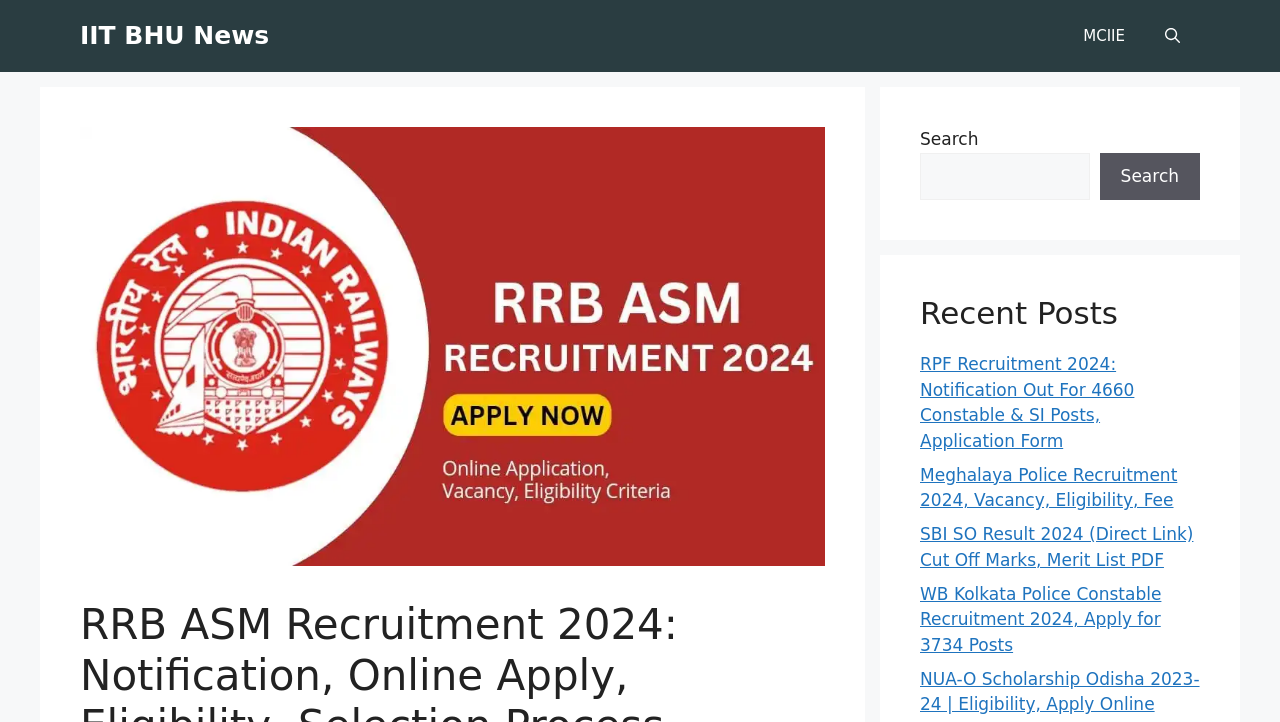Give the bounding box coordinates for the element described by: "MCIIE".

[0.831, 0.028, 0.895, 0.072]